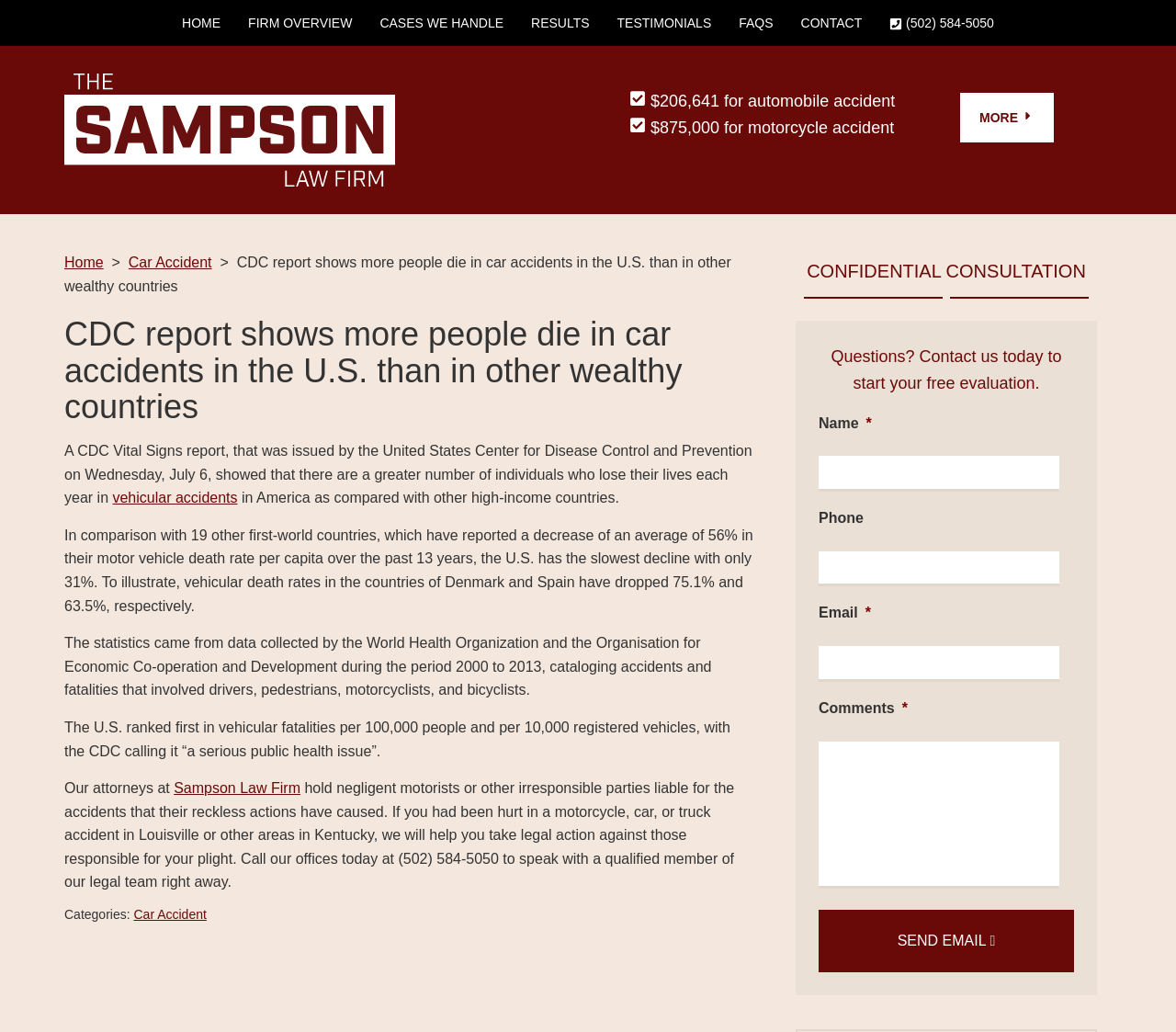What is the purpose of the form at the bottom of the webpage?
Using the details shown in the screenshot, provide a comprehensive answer to the question.

The purpose of the form at the bottom of the webpage is to allow users to contact Sampson Law Firm for a consultation or to ask questions. The form has fields for name, phone, email, and comments, and a button to send the email. The form is located below the paragraph that invites readers to call for a consultation.